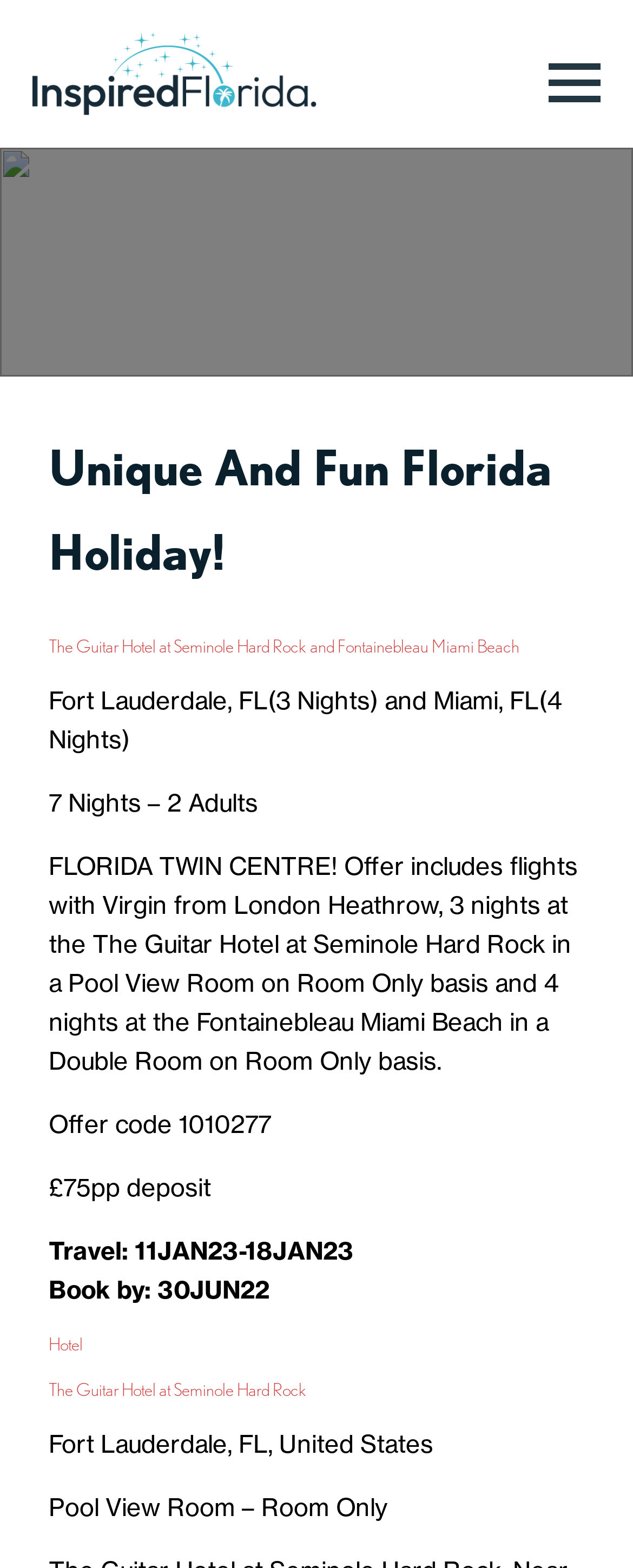Extract the bounding box coordinates for the UI element described by the text: "aria-label="Open Menu"". The coordinates should be in the form of [left, top, right, bottom] with values between 0 and 1.

[0.867, 0.036, 0.949, 0.069]